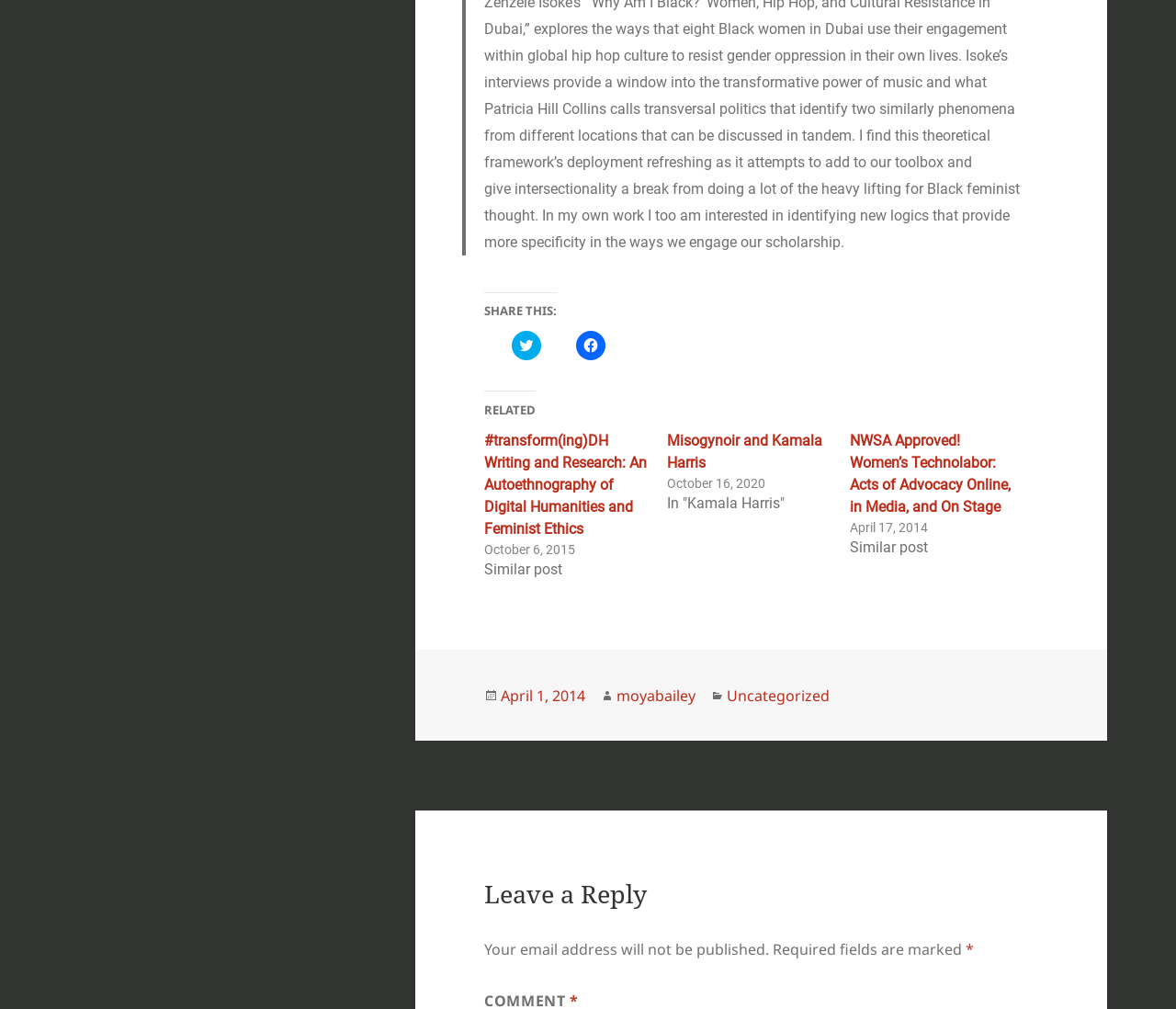What is the category of the article?
Please interpret the details in the image and answer the question thoroughly.

The category of the article can be found in the footer section of the webpage. The link element says 'Uncategorized', which is the category of the article.